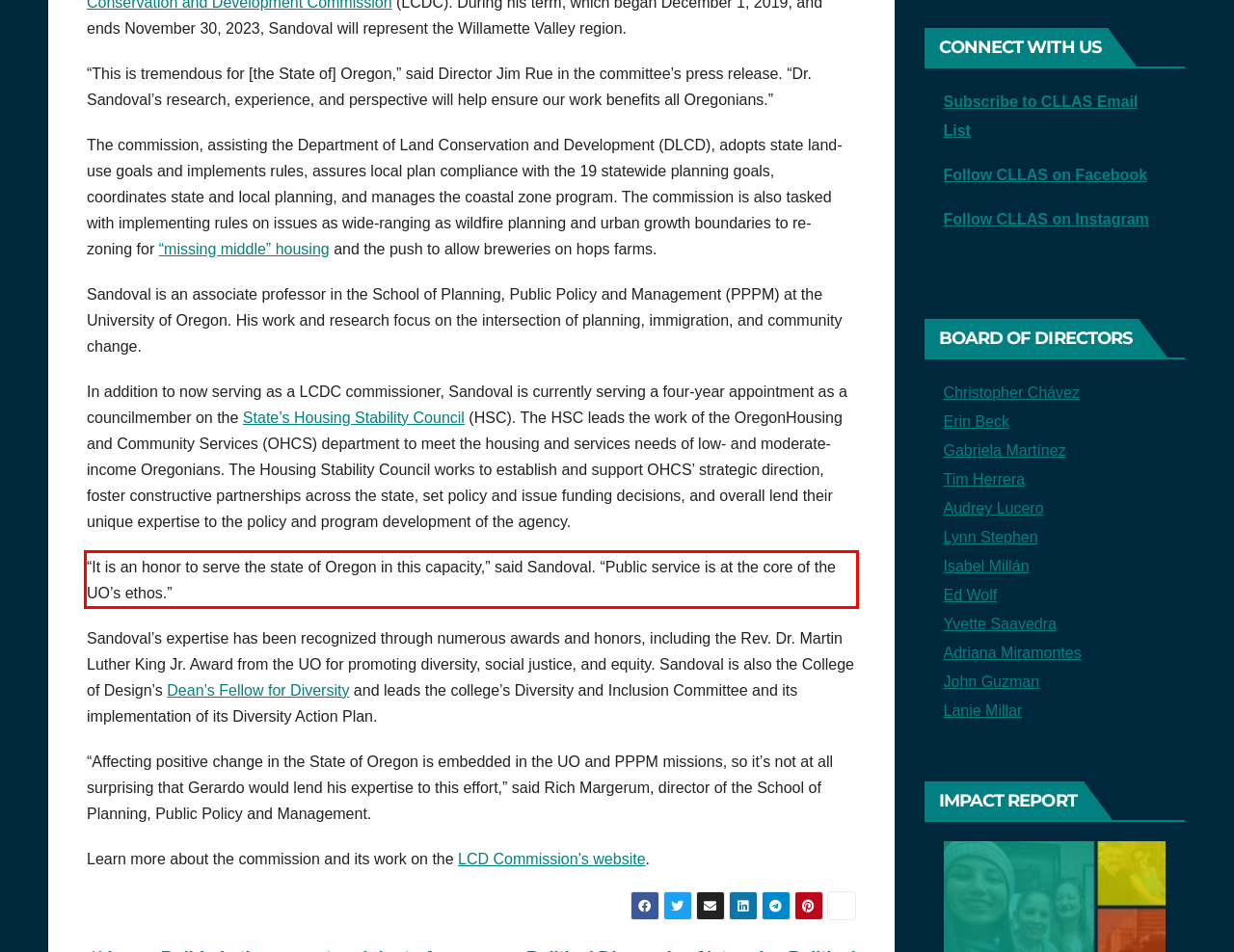You have a screenshot of a webpage with a red bounding box. Identify and extract the text content located inside the red bounding box.

“It is an honor to serve the state of Oregon in this capacity,” said Sandoval. “Public service is at the core of the UO’s ethos.”